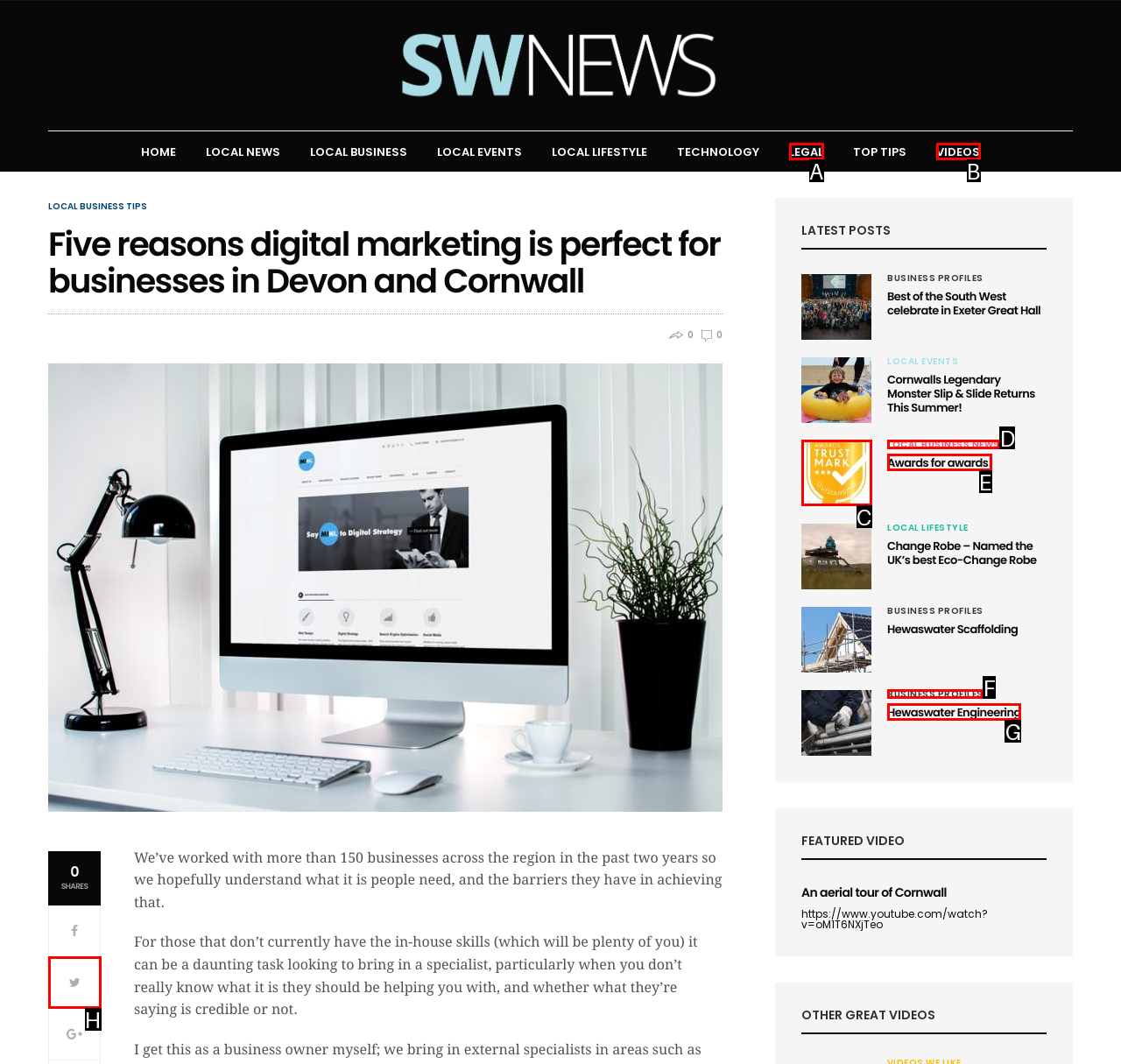From the choices given, find the HTML element that matches this description: 0. Answer with the letter of the selected option directly.

H